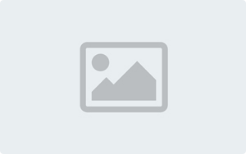When was the content associated with the image created?
Provide a fully detailed and comprehensive answer to the question.

The caption explicitly states that the date associated with the content is October 28, 2023, which suggests that the content was created or published on this date.